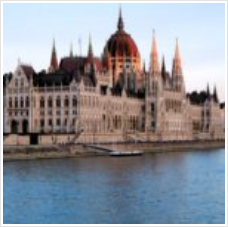Give a concise answer using one word or a phrase to the following question:
What time of day is depicted in the image?

Evening